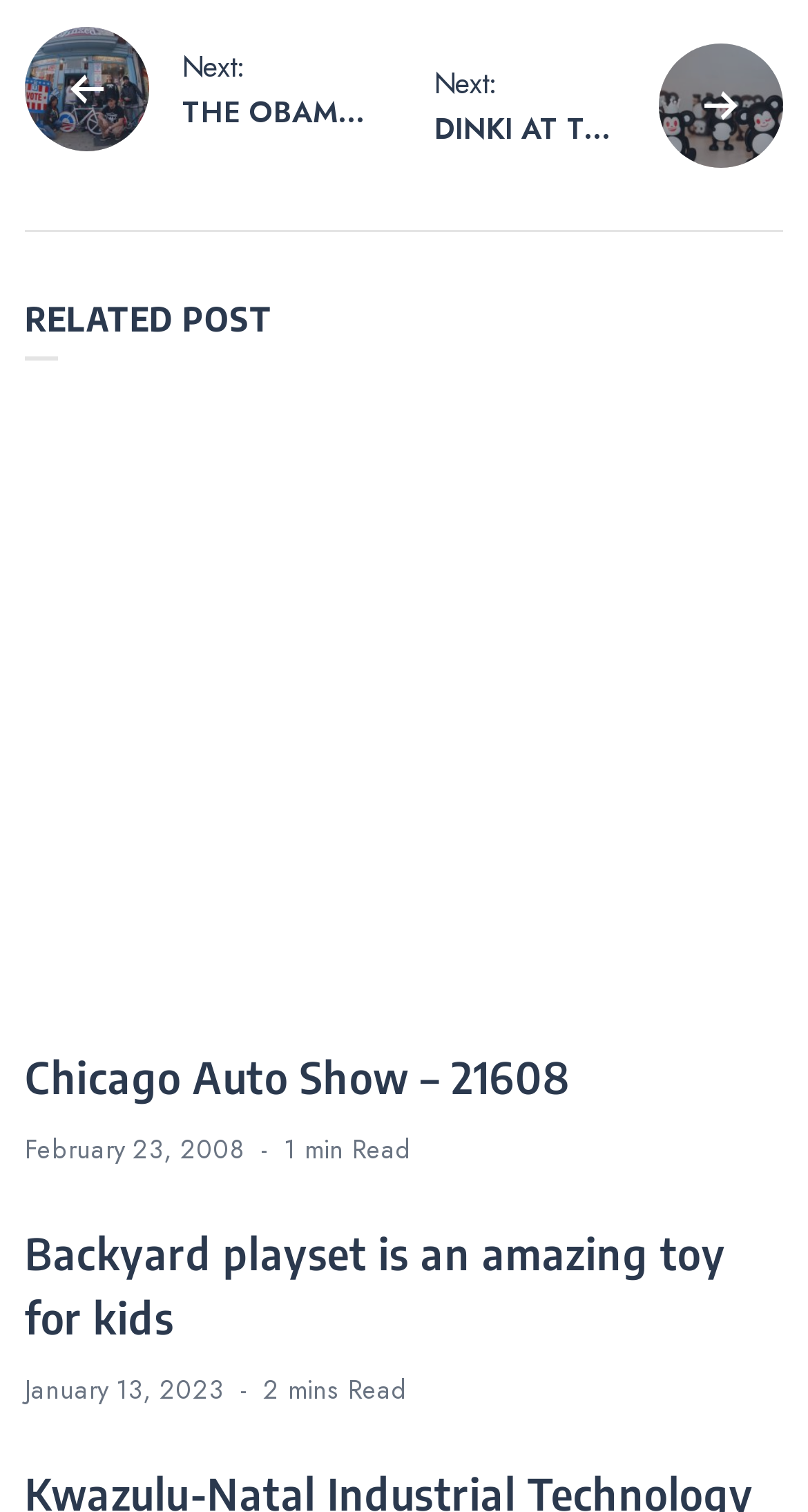Please examine the image and answer the question with a detailed explanation:
What is the title of the first article?

I looked at the first article element with ID 172 and found a heading element with ID 384, which contains the text 'Chicago Auto Show – 21608'.